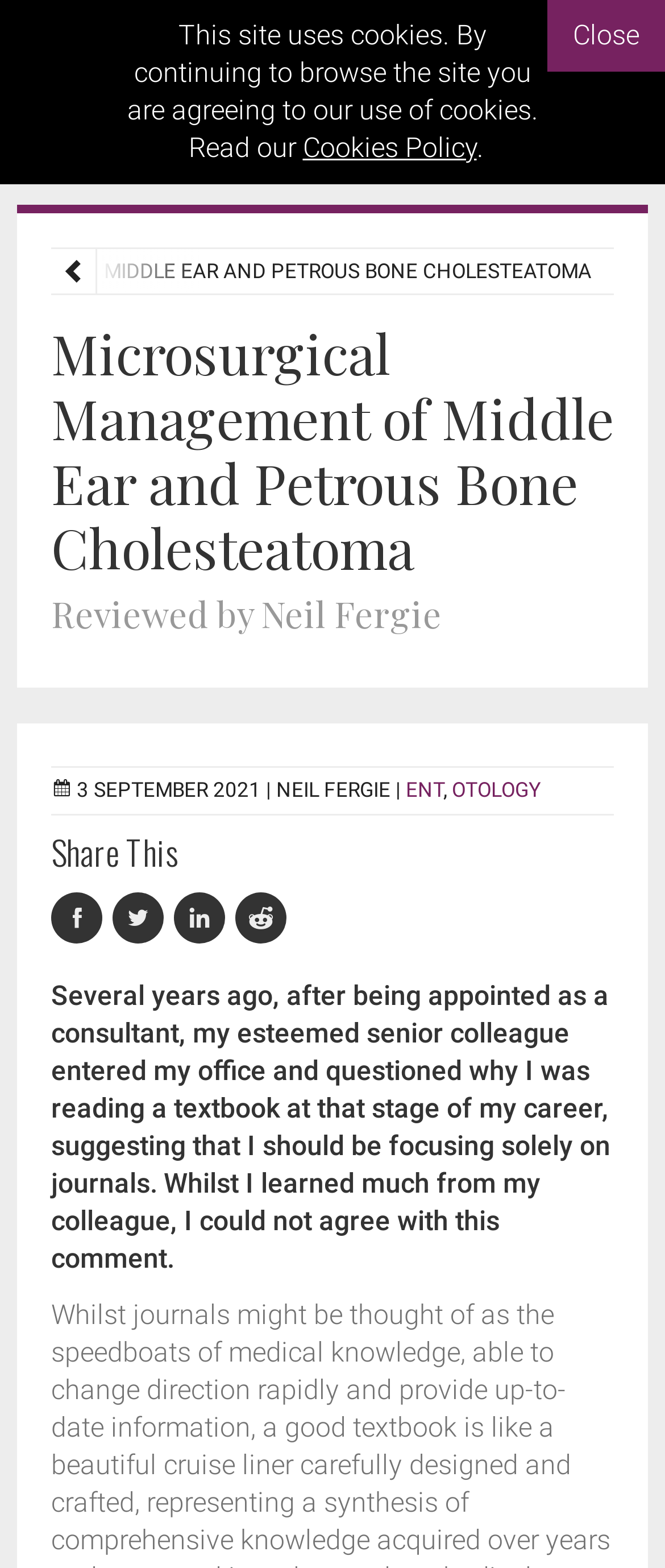Locate the bounding box of the UI element described by: "alt="ENT & Audiology News"" in the given webpage screenshot.

[0.192, 0.008, 0.808, 0.099]